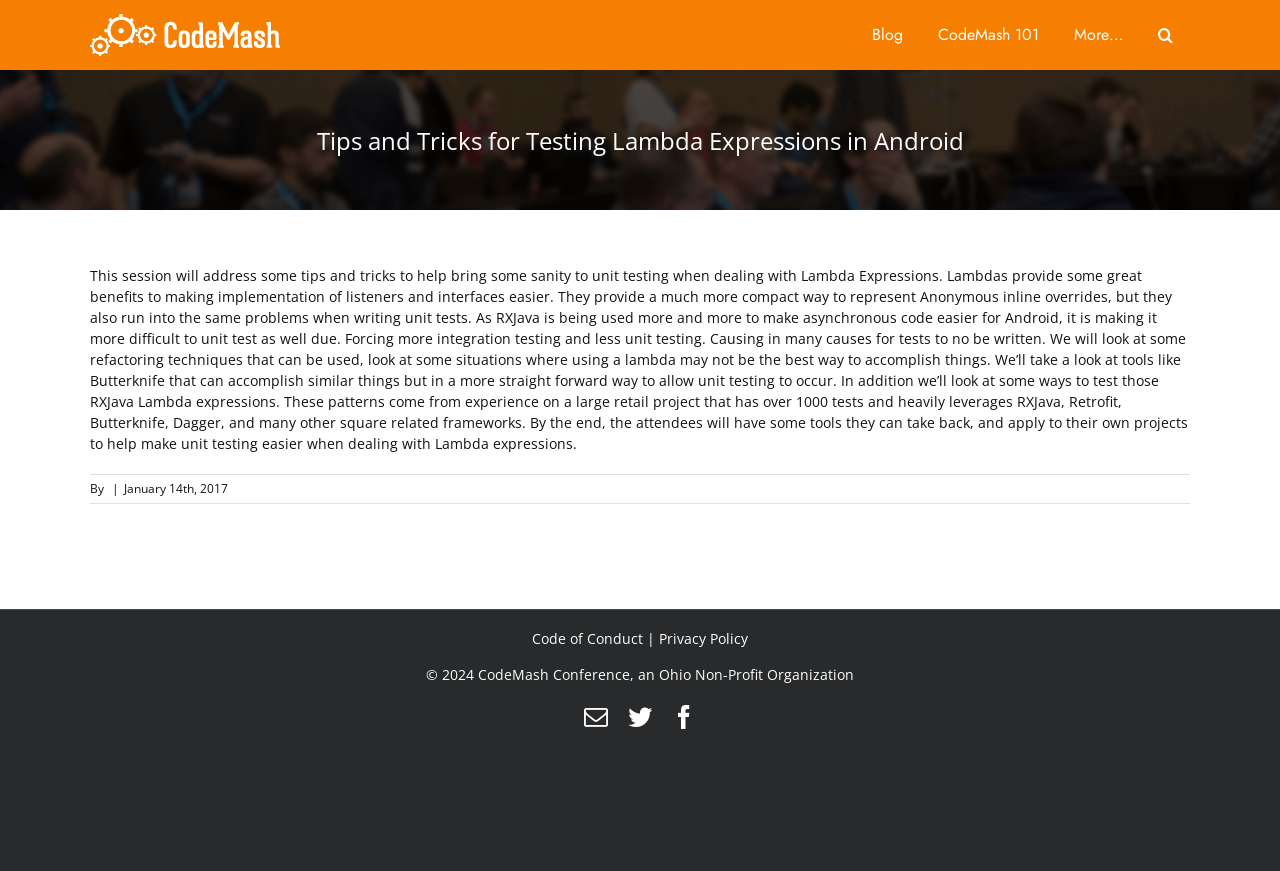Reply to the question with a brief word or phrase: What is the topic of the article?

Testing Lambda Expressions